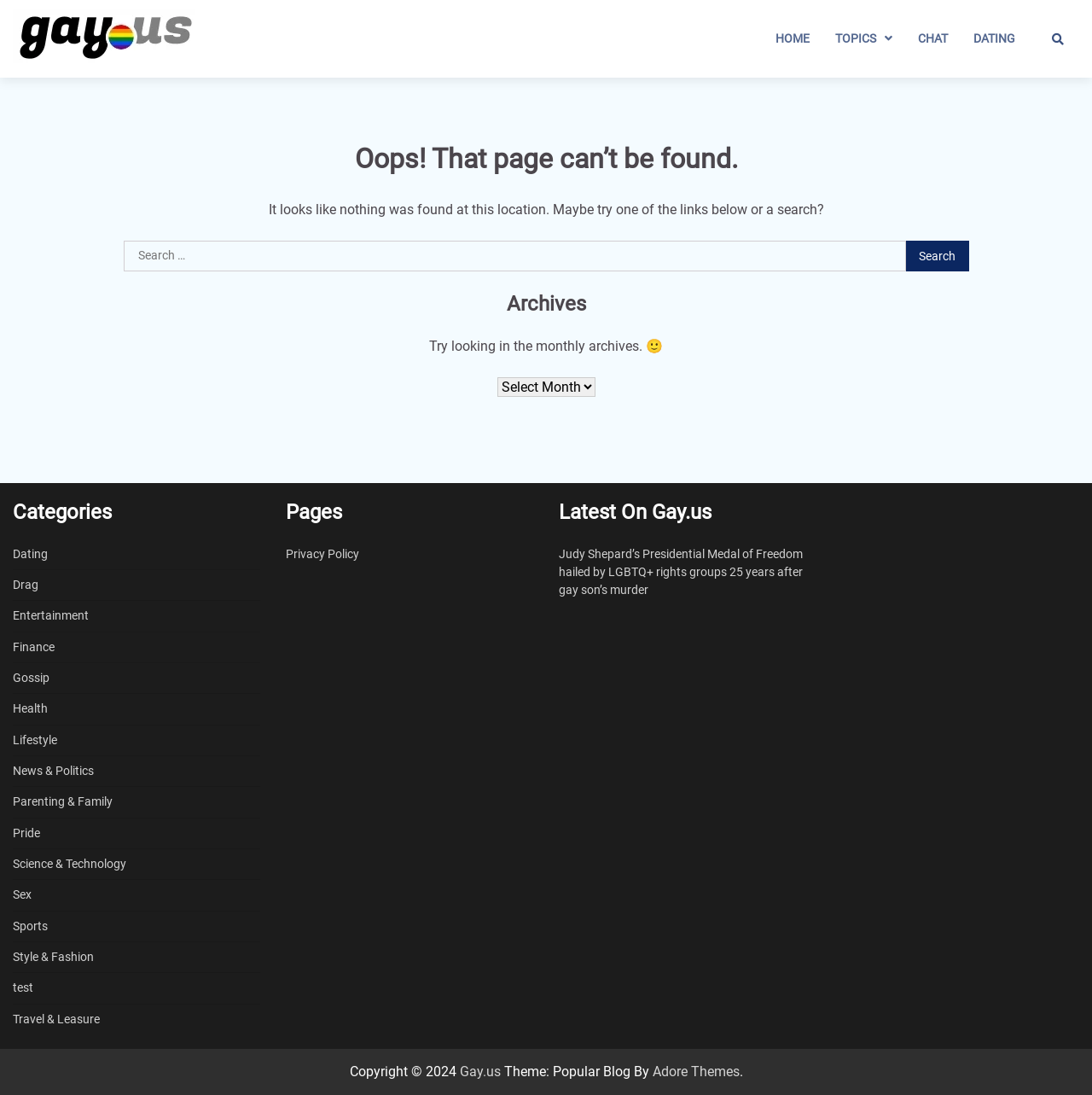Specify the bounding box coordinates of the area that needs to be clicked to achieve the following instruction: "Search for something".

[0.113, 0.22, 0.887, 0.248]